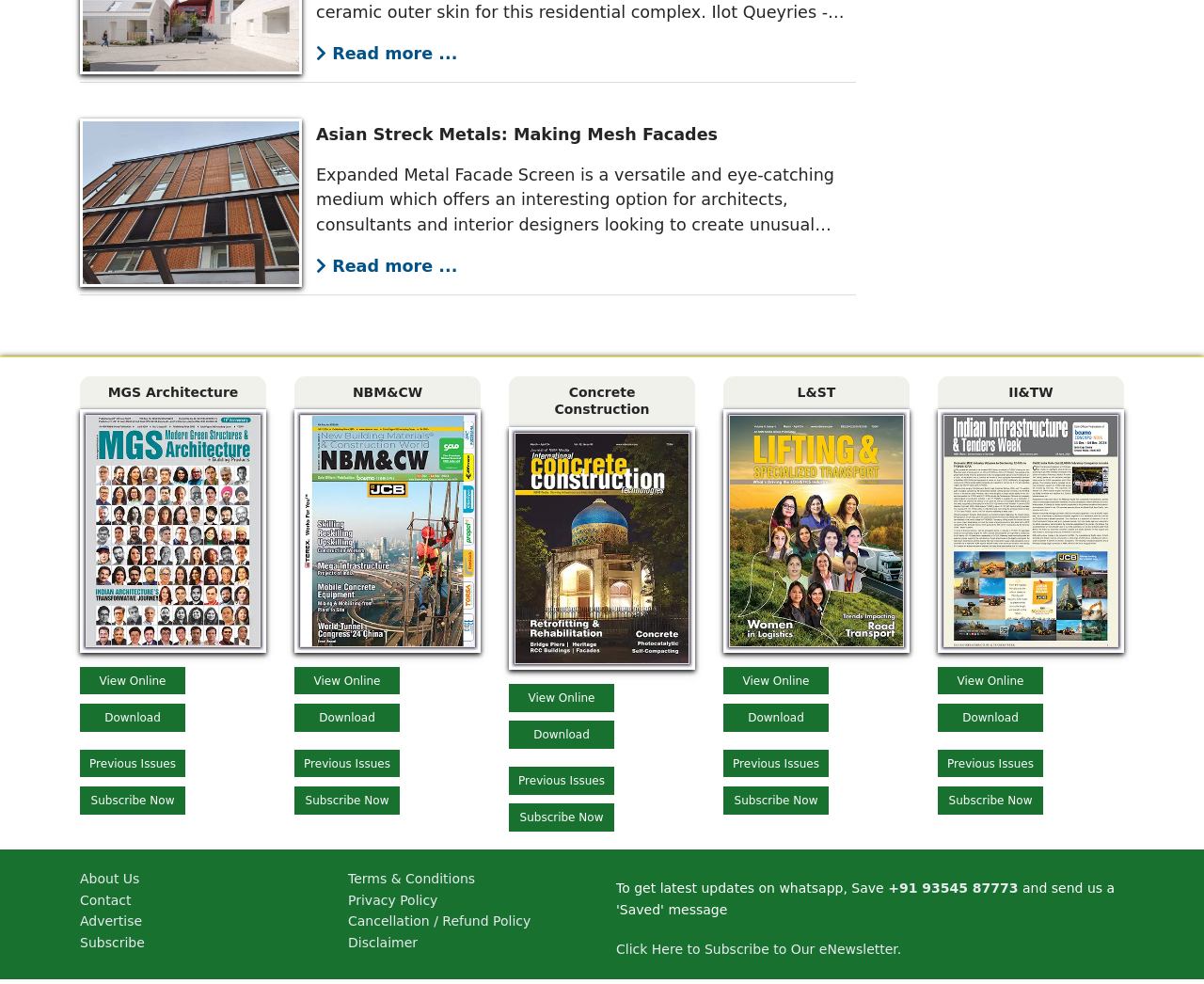Use one word or a short phrase to answer the question provided: 
How many publications are listed on this webpage?

5